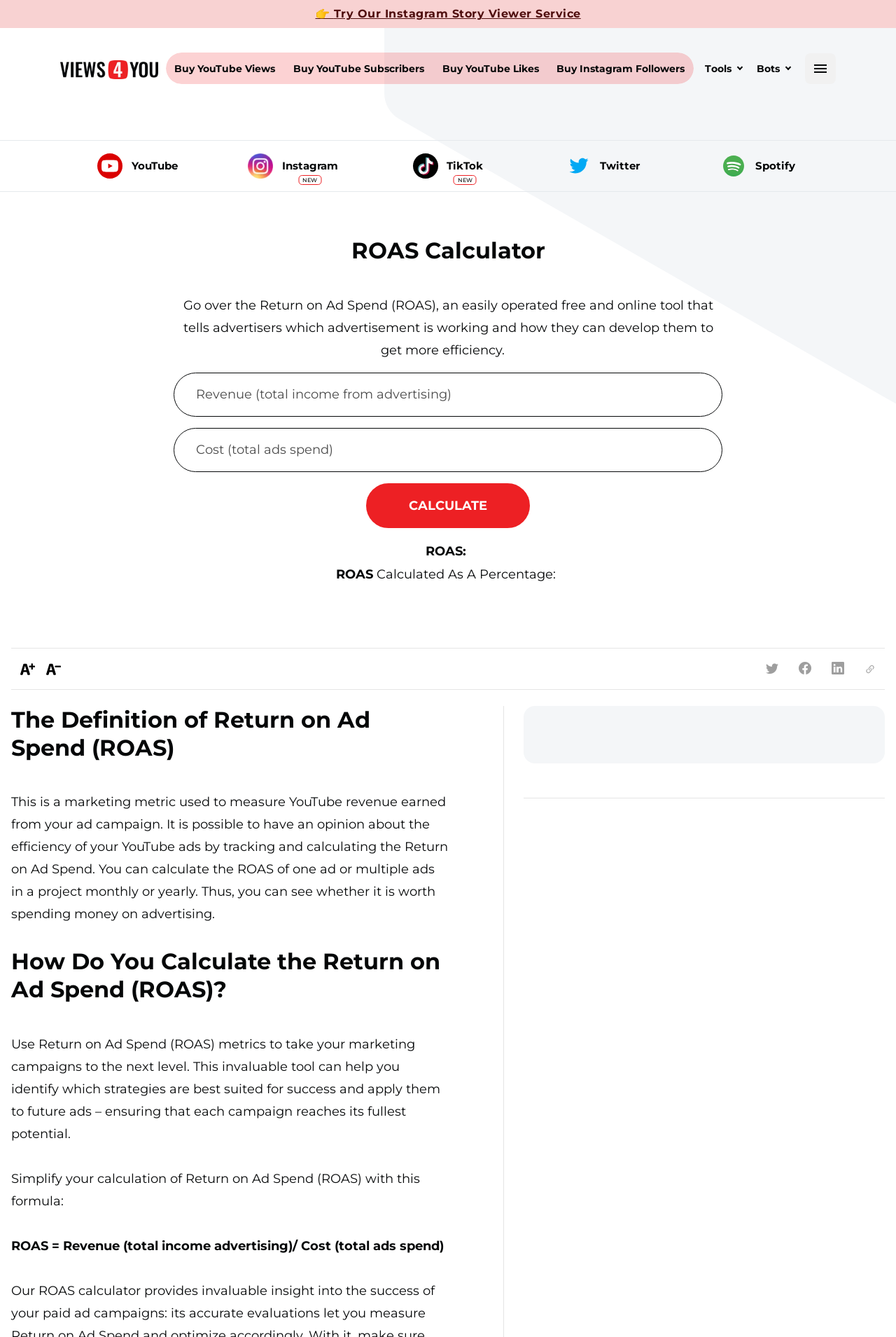Determine the bounding box coordinates of the region I should click to achieve the following instruction: "Click the 'Buy YouTube Views' link". Ensure the bounding box coordinates are four float numbers between 0 and 1, i.e., [left, top, right, bottom].

[0.195, 0.044, 0.307, 0.058]